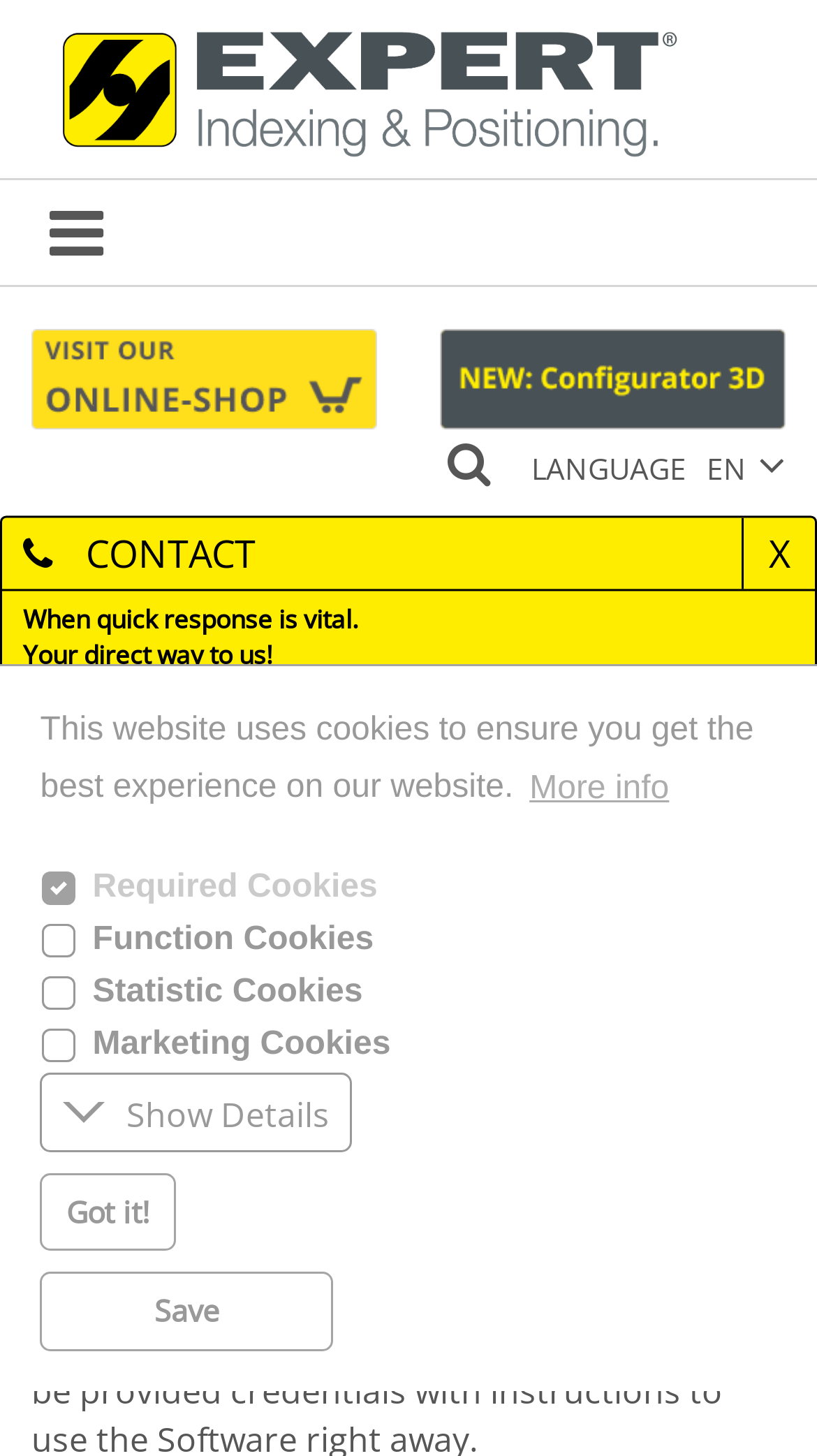Given the element description, predict the bounding box coordinates in the format (top-left x, top-left y, bottom-right x, bottom-right y), using floating point numbers between 0 and 1: Contact

[0.241, 0.364, 0.351, 0.389]